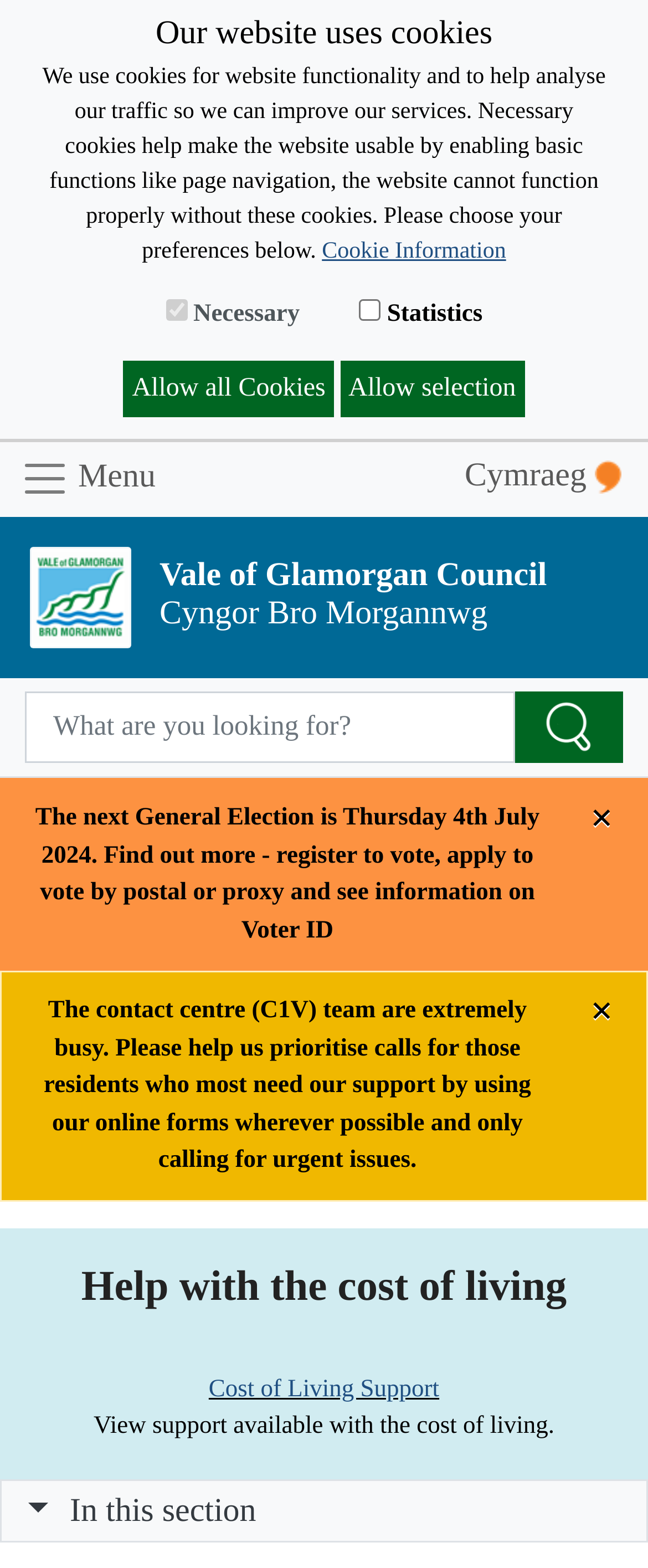Using the element description: "In this section", determine the bounding box coordinates. The coordinates should be in the format [left, top, right, bottom], with values between 0 and 1.

[0.0, 0.943, 1.0, 0.984]